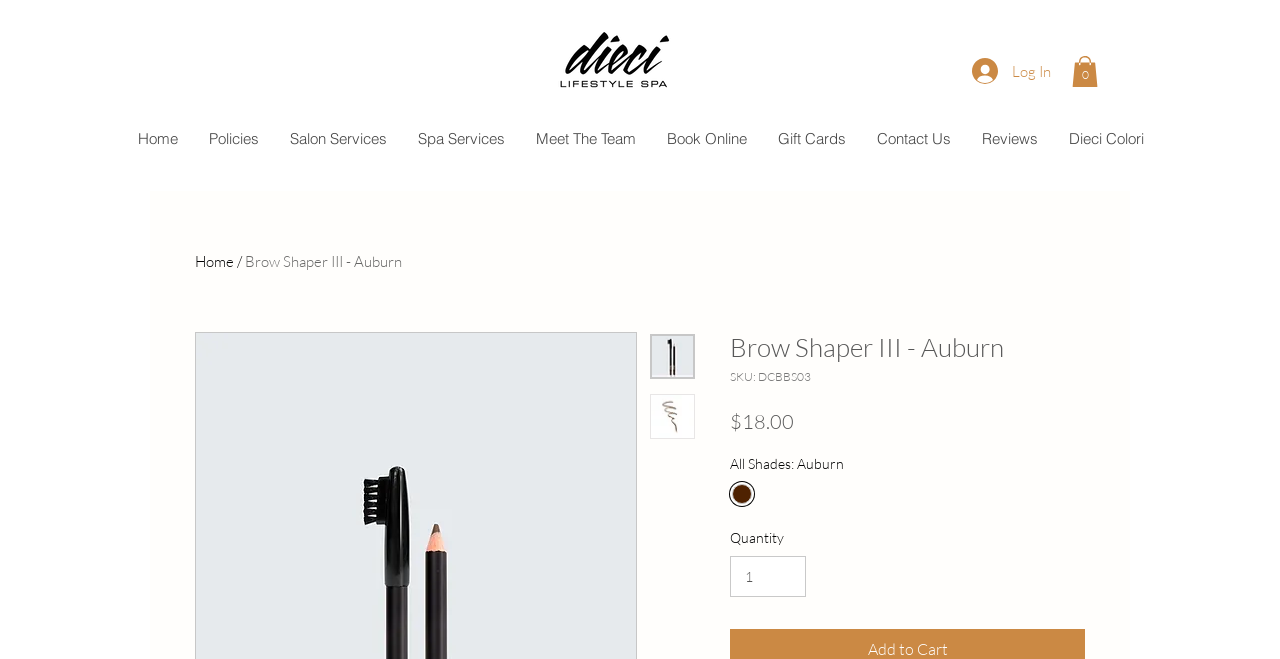Refer to the image and provide a thorough answer to this question:
What is the default quantity of the product?

The default quantity of the product can be inferred from the spinbutton element on the webpage, which has a value text of ''. Since the minimum value is 1, it can be assumed that the default quantity is 1.